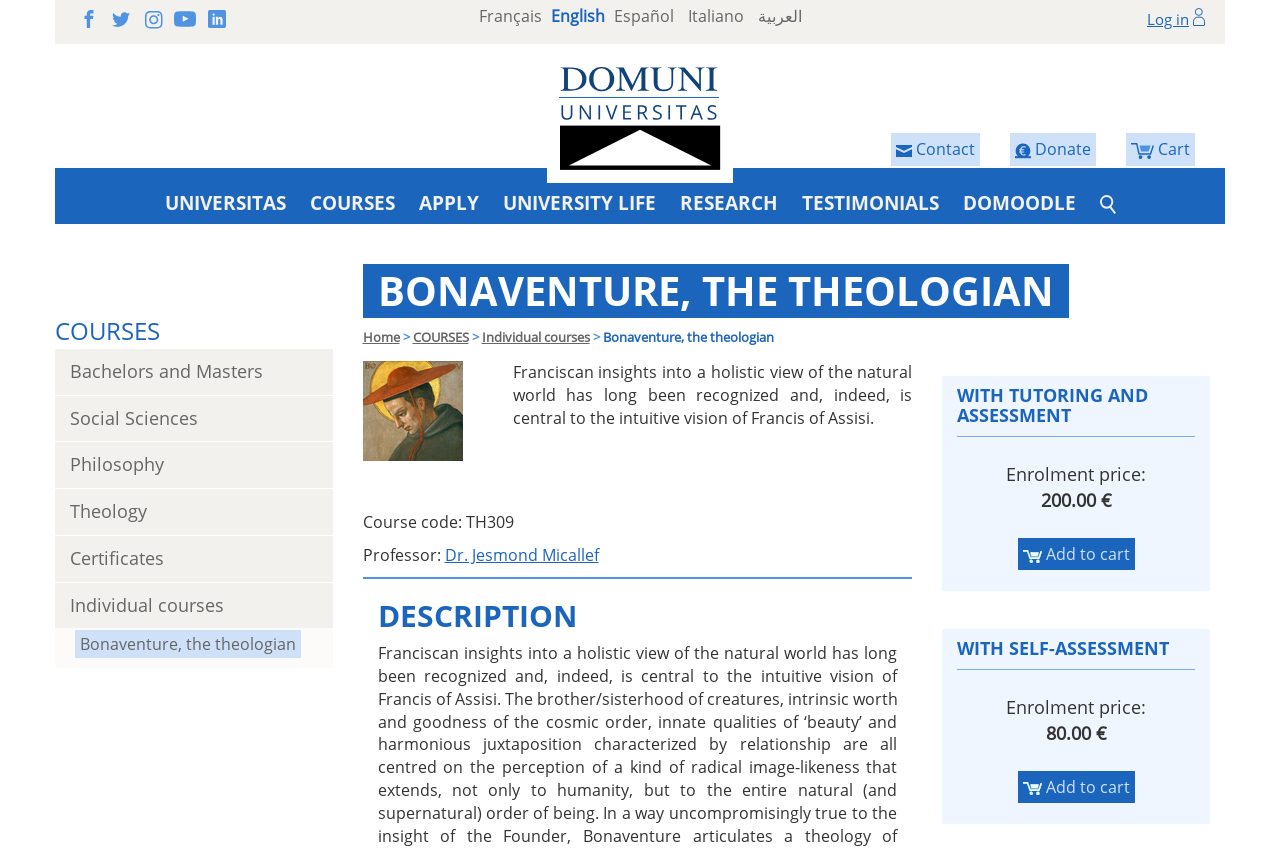Show the bounding box coordinates for the HTML element as described: "Donate".

[0.793, 0.162, 0.853, 0.188]